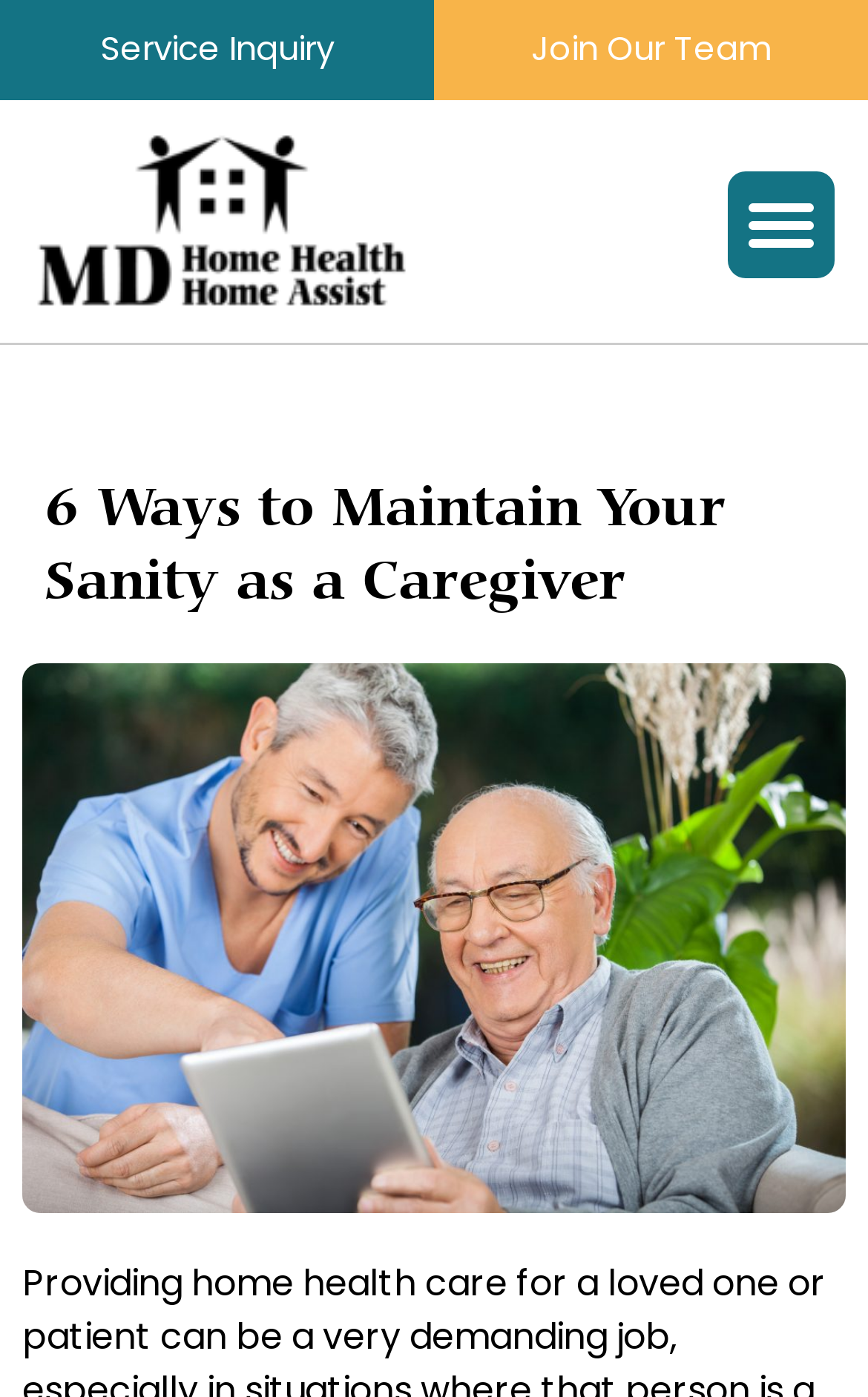What is the purpose of the button on the top right?
Refer to the image and offer an in-depth and detailed answer to the question.

The button on the top right has a description 'Menu Toggle' and is not expanded, indicating that it is used to toggle a menu.